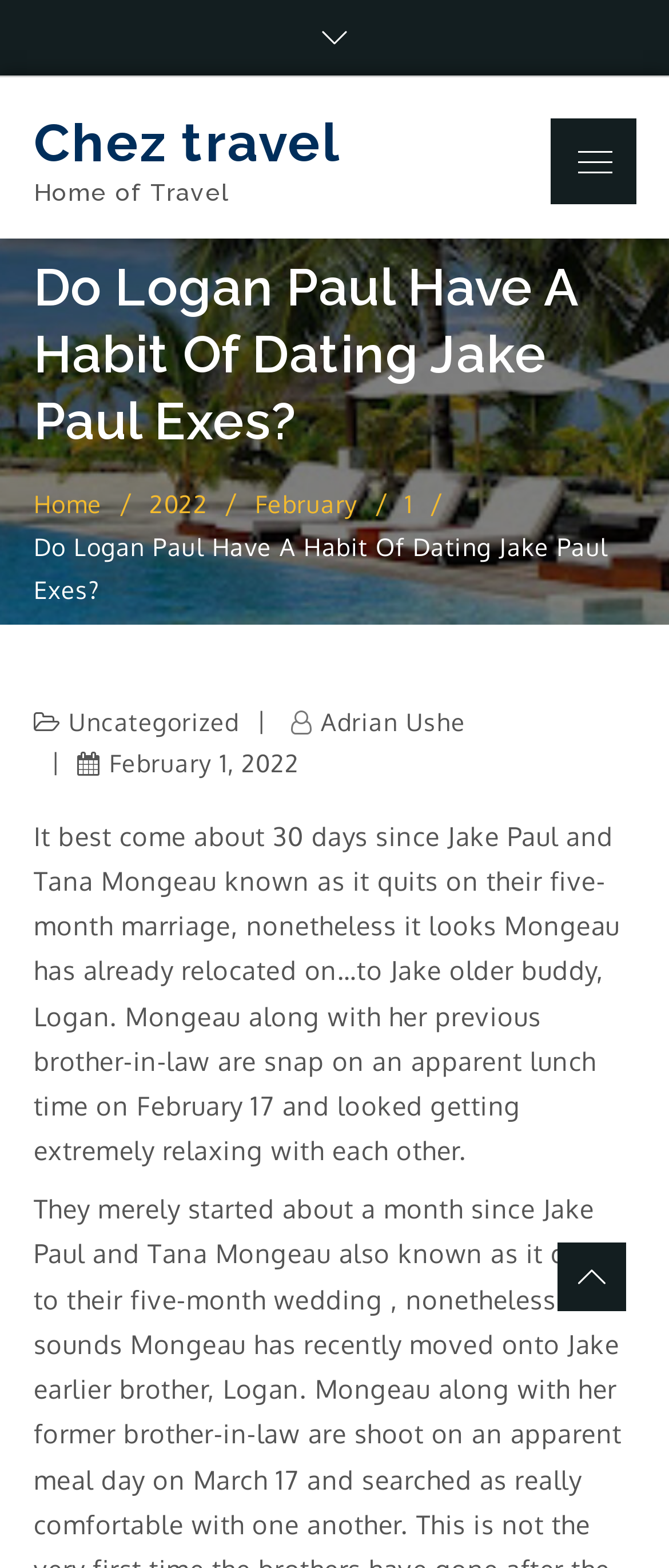Locate the UI element described by February 1, 2022February 1, 2022 in the provided webpage screenshot. Return the bounding box coordinates in the format (top-left x, top-left y, bottom-right x, bottom-right y), ensuring all values are between 0 and 1.

[0.115, 0.47, 0.447, 0.503]